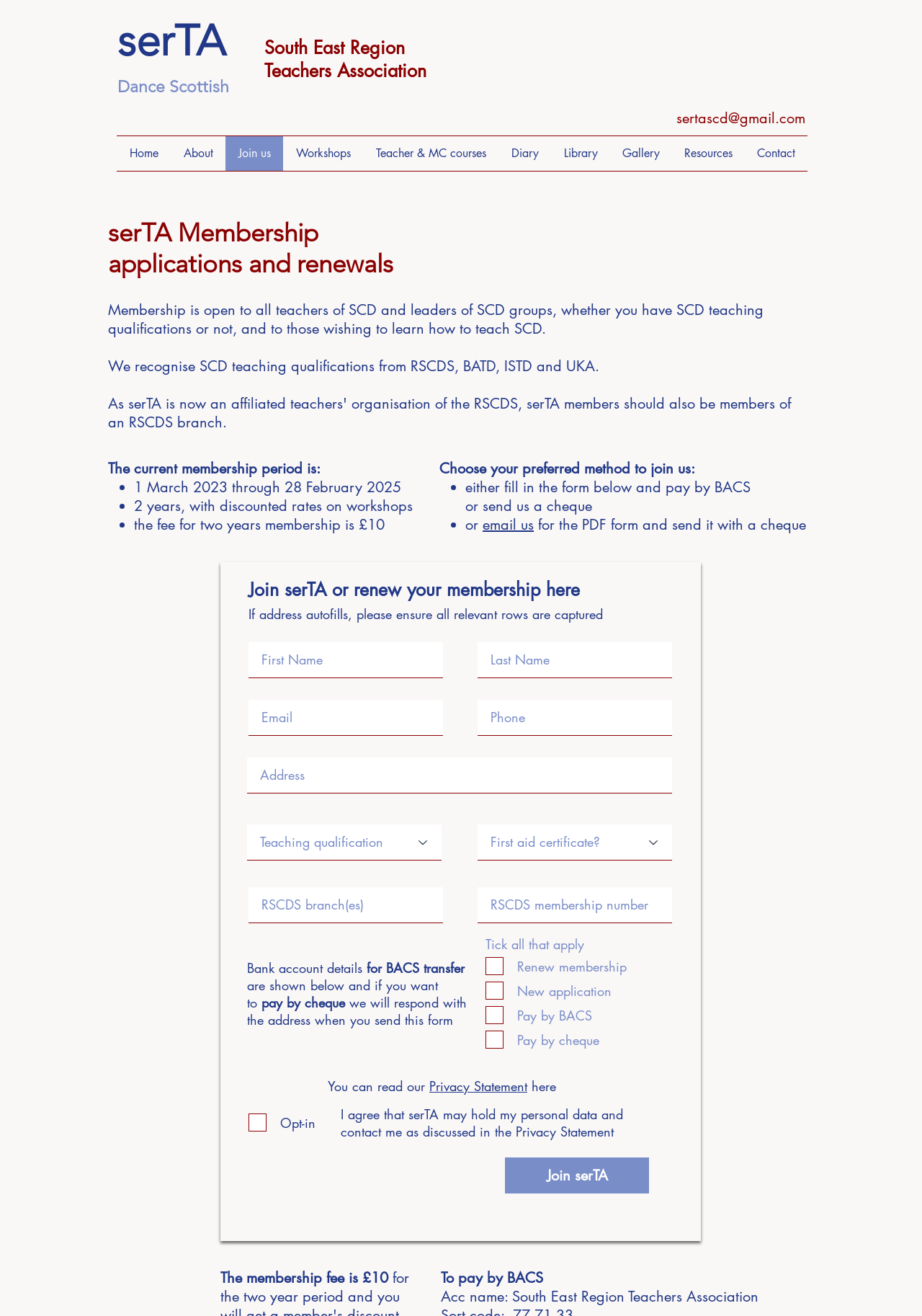Could you specify the bounding box coordinates for the clickable section to complete the following instruction: "Click the 'Join serTA' button"?

[0.548, 0.88, 0.704, 0.907]